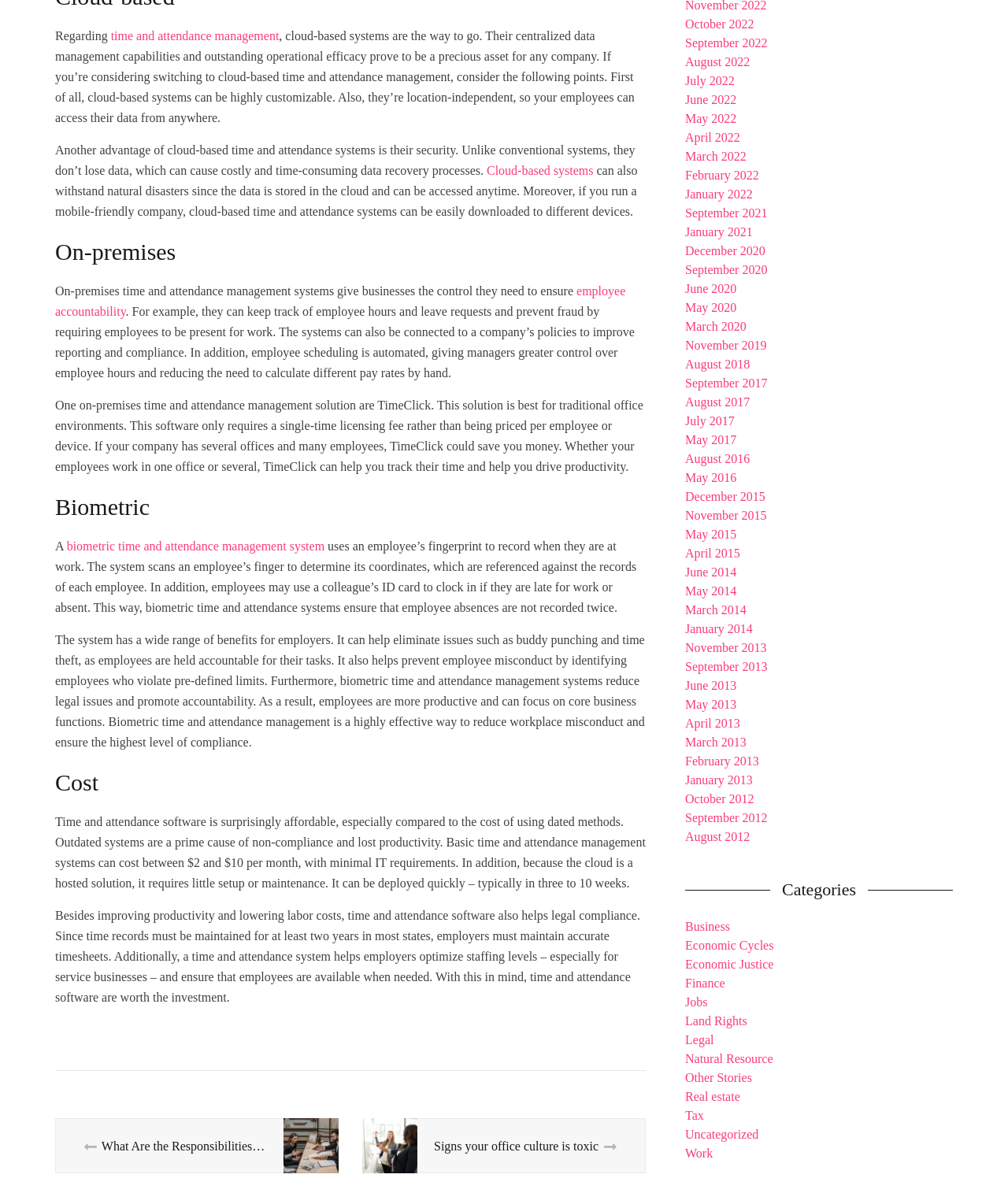Please find the bounding box coordinates of the section that needs to be clicked to achieve this instruction: "read about on-premises time and attendance management systems".

[0.055, 0.199, 0.641, 0.229]